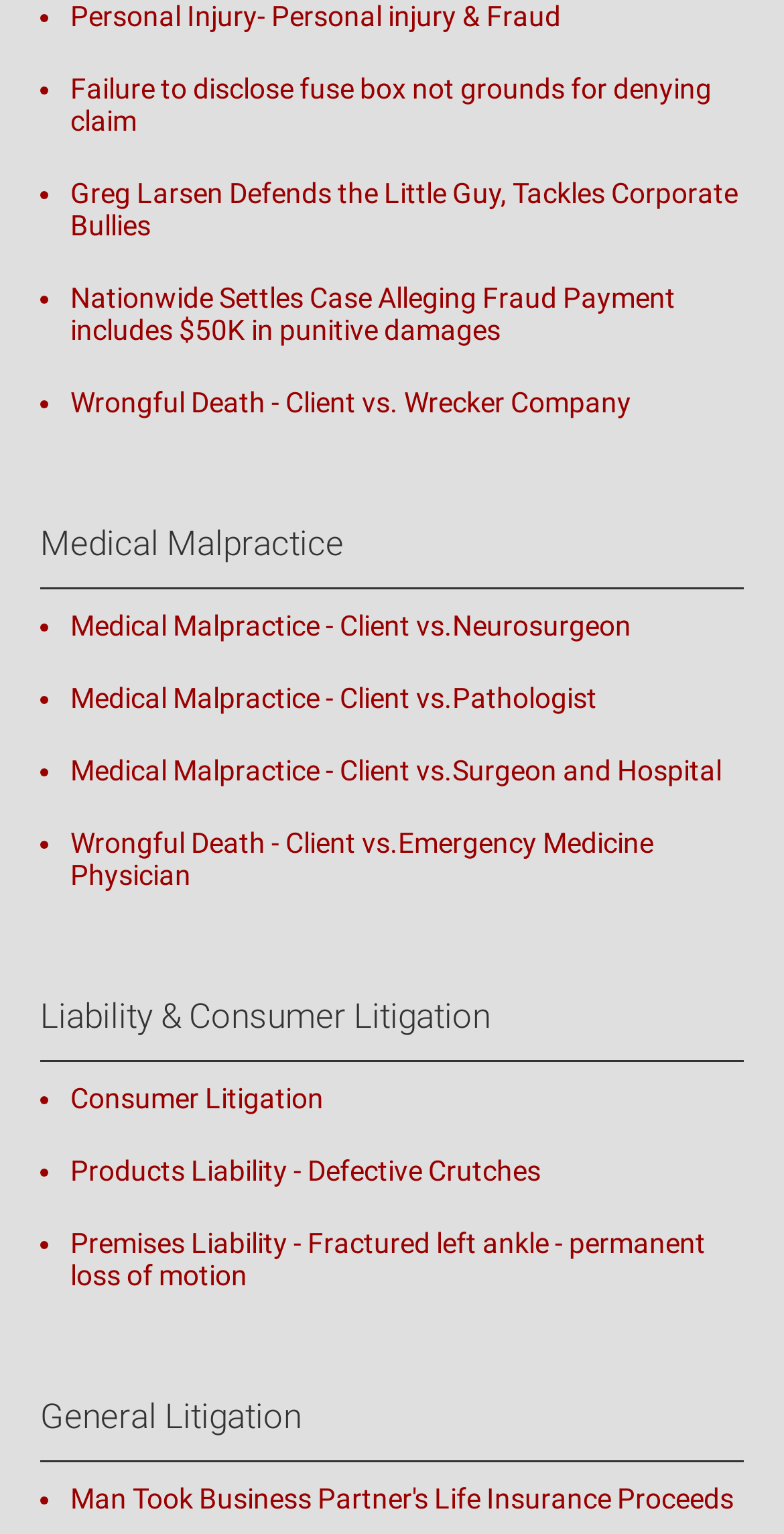Identify the coordinates of the bounding box for the element that must be clicked to accomplish the instruction: "Read about Failure to disclose fuse box not grounds for denying claim".

[0.09, 0.047, 0.908, 0.089]